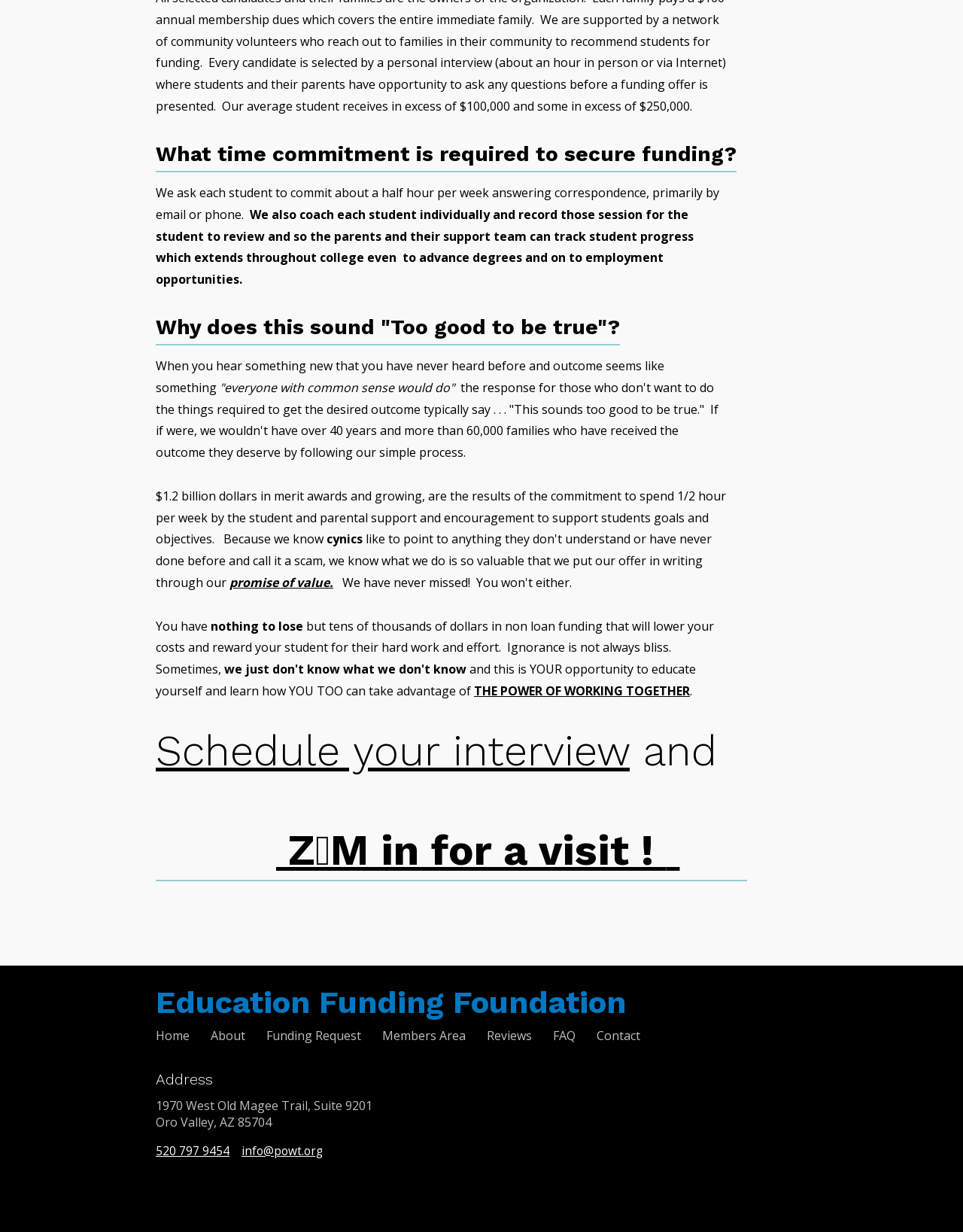Pinpoint the bounding box coordinates of the clickable area needed to execute the instruction: "Go to the 'Home' page". The coordinates should be specified as four float numbers between 0 and 1, i.e., [left, top, right, bottom].

[0.162, 0.83, 0.197, 0.843]